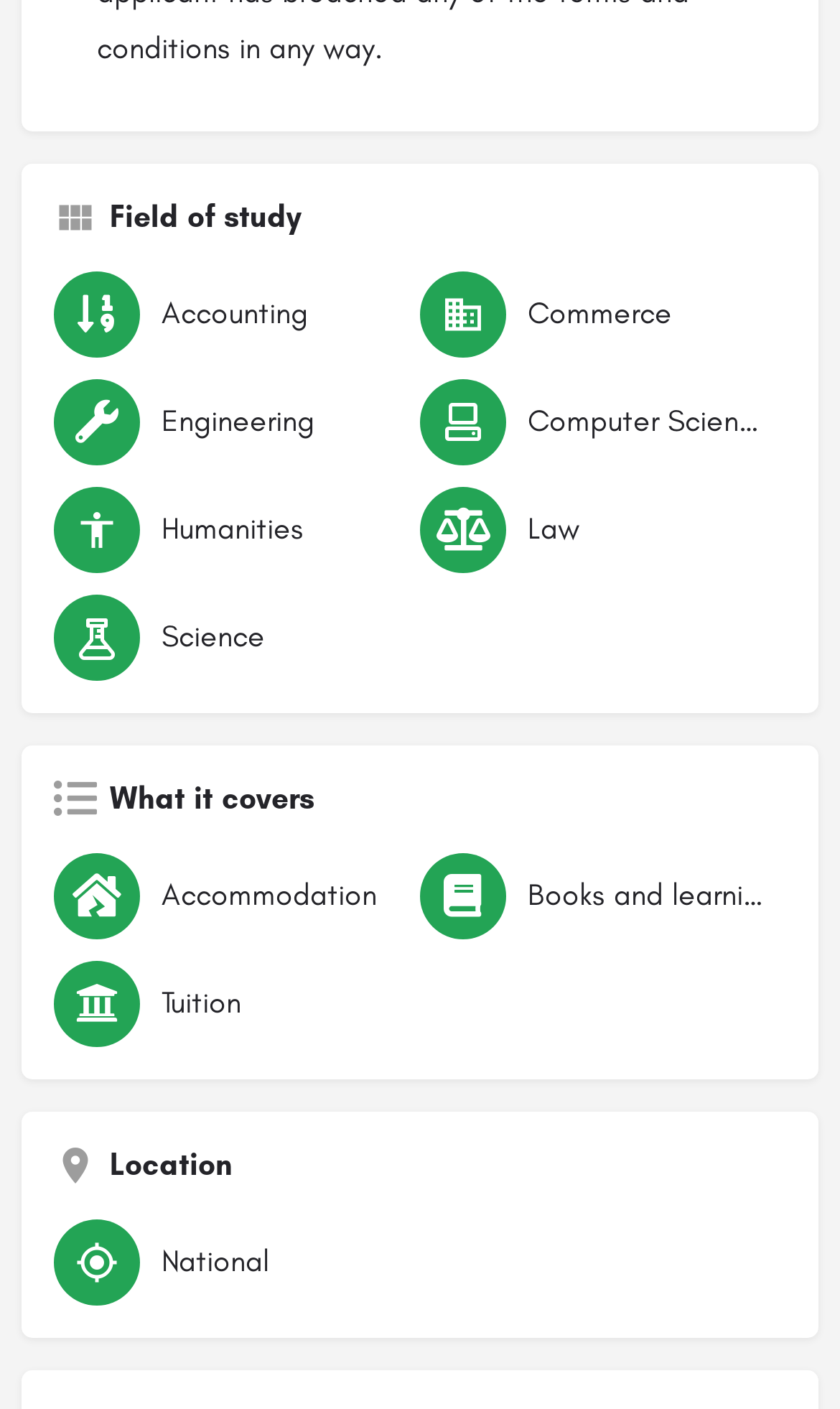Please answer the following question using a single word or phrase: 
What is required for learning?

Books and learning materials